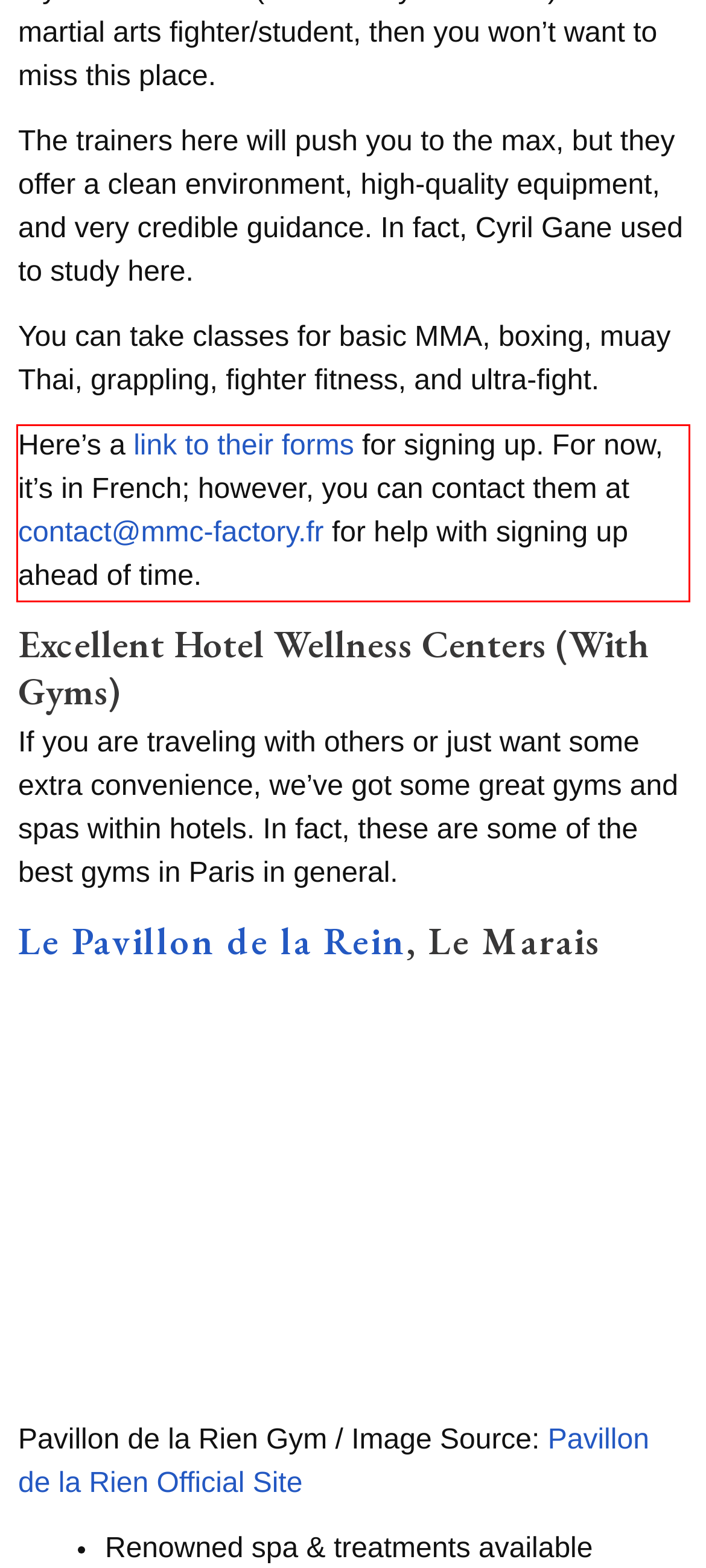You have a screenshot of a webpage with a red bounding box. Use OCR to generate the text contained within this red rectangle.

Here’s a link to their forms for signing up. For now, it’s in French; however, you can contact them at contact@mmc-factory.fr for help with signing up ahead of time.